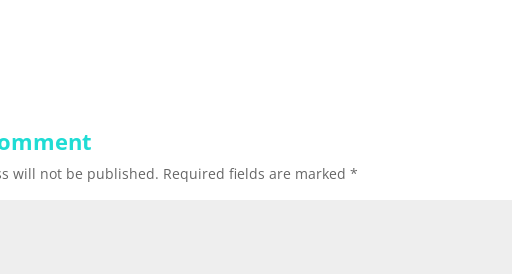Respond to the question below with a single word or phrase:
Will the email address be published?

No